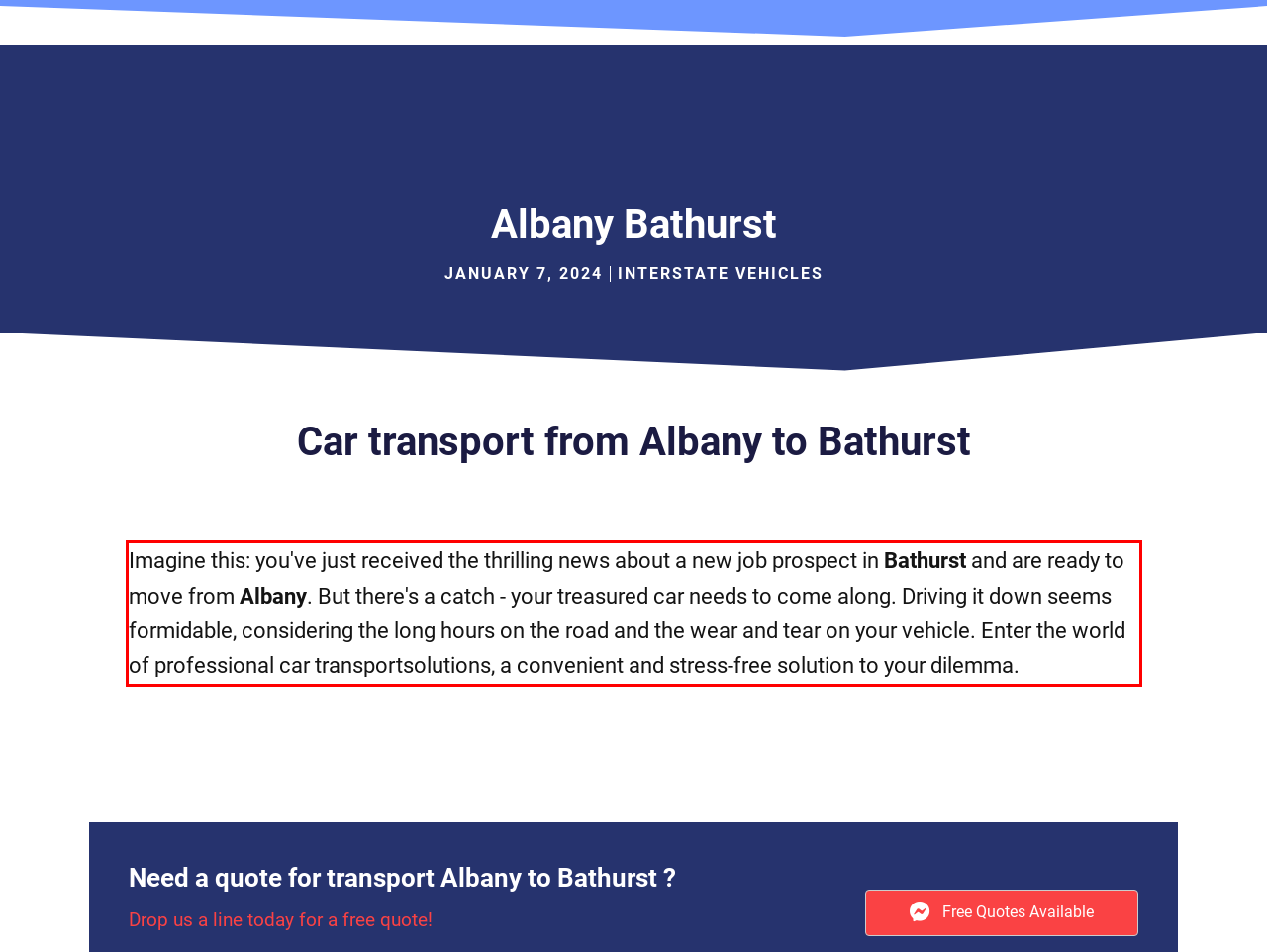Please perform OCR on the text content within the red bounding box that is highlighted in the provided webpage screenshot.

Imagine this: you've just received the thrilling news about a new job prospect in Bathurst and are ready to move from Albany. But there's a catch - your treasured car needs to come along. Driving it down seems formidable, considering the long hours on the road and the wear and tear on your vehicle. Enter the world of professional car transportsolutions, a convenient and stress-free solution to your dilemma.